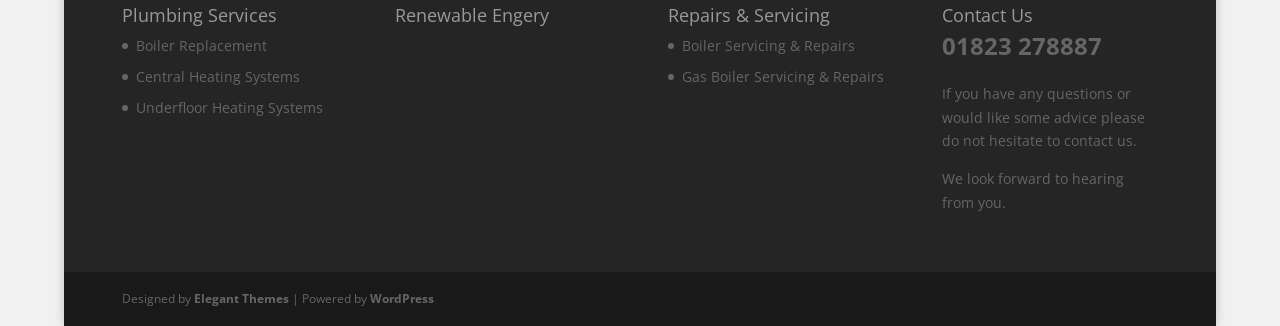Given the element description "WordPress" in the screenshot, predict the bounding box coordinates of that UI element.

[0.289, 0.889, 0.339, 0.941]